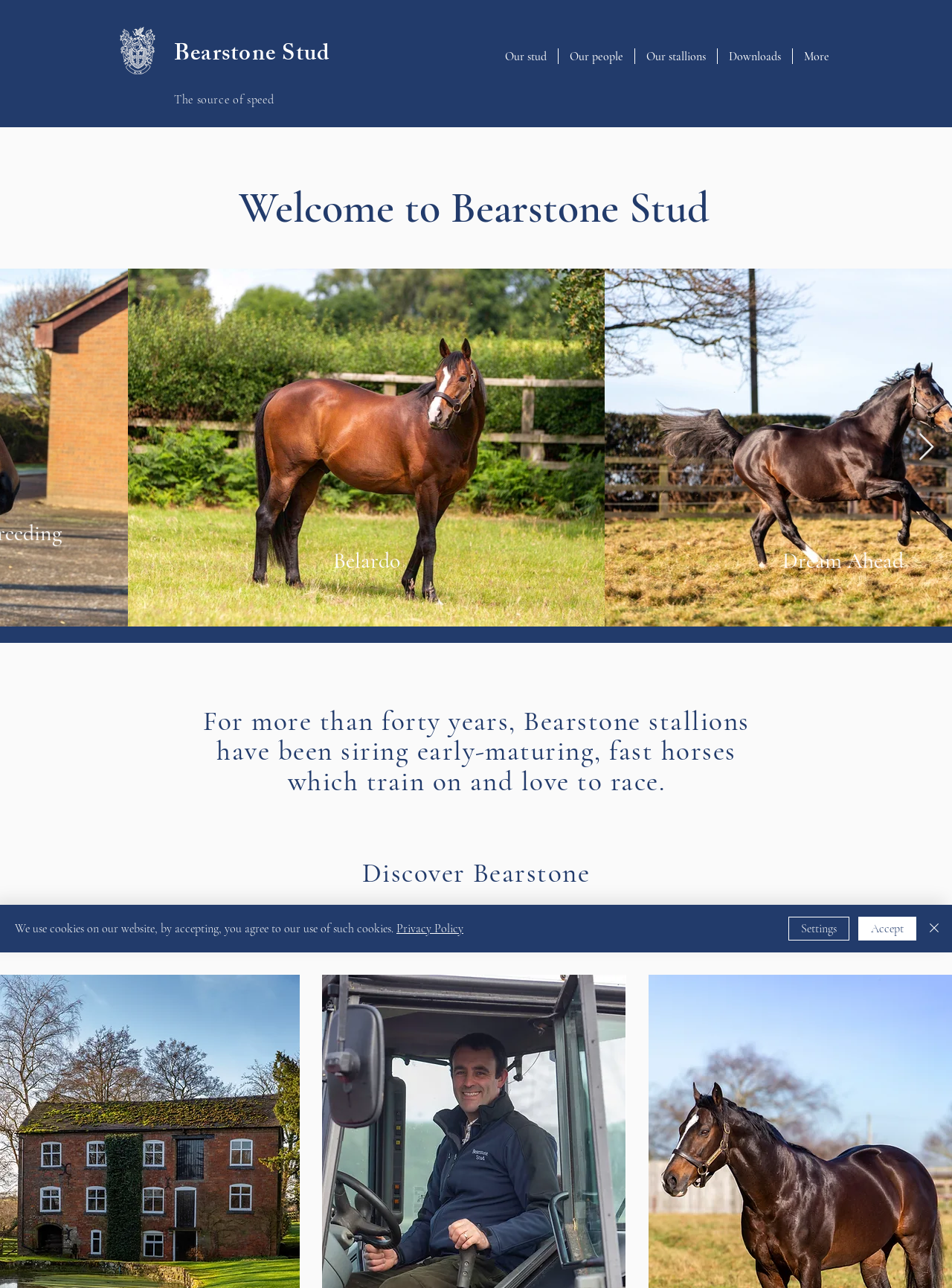Provide the bounding box coordinates of the HTML element this sentence describes: "The source of speed".

[0.183, 0.07, 0.288, 0.083]